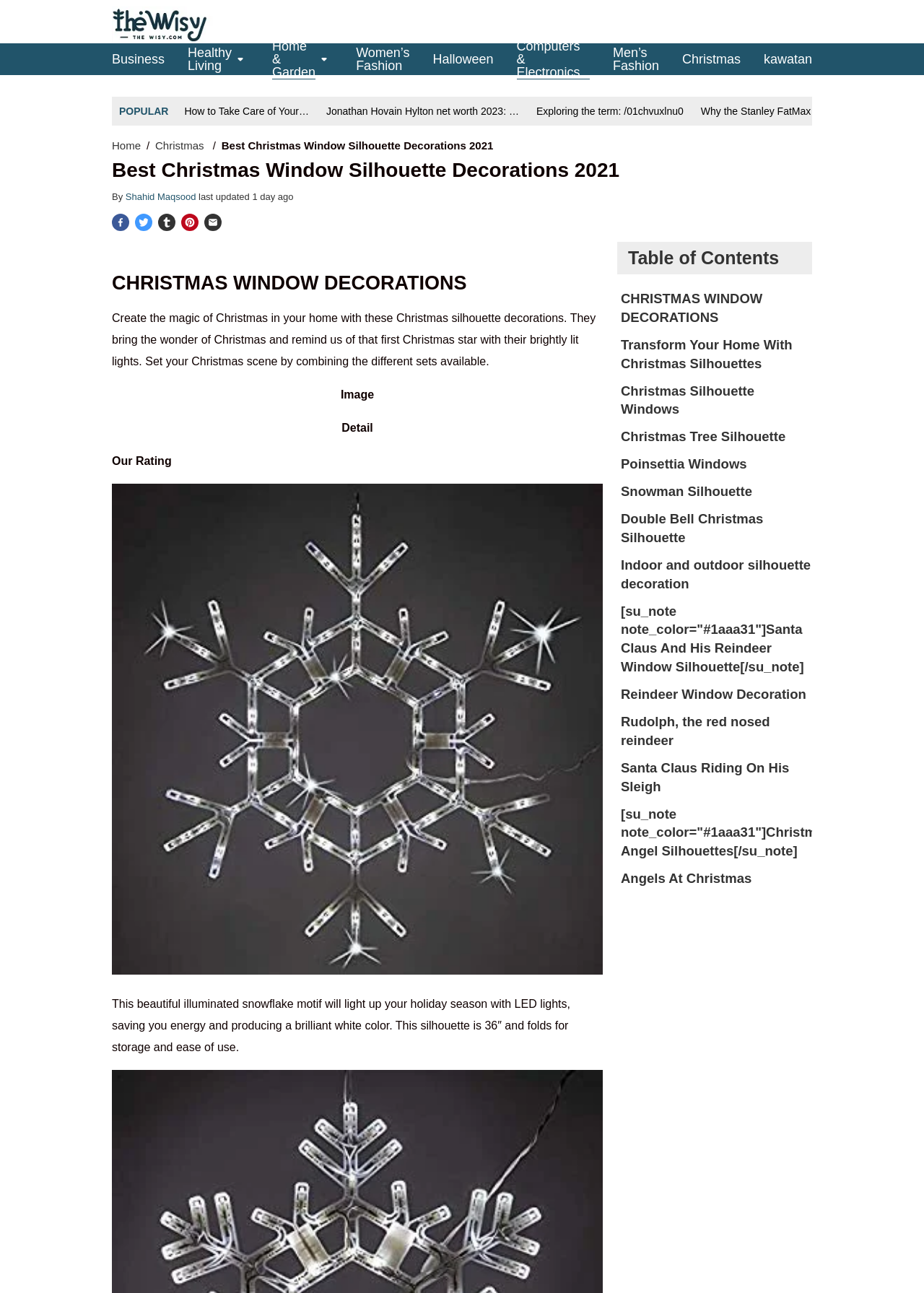Can you provide the bounding box coordinates for the element that should be clicked to implement the instruction: "Read the article 'How to Take Care of Your Wild Silk Dress?'"?

[0.2, 0.082, 0.334, 0.09]